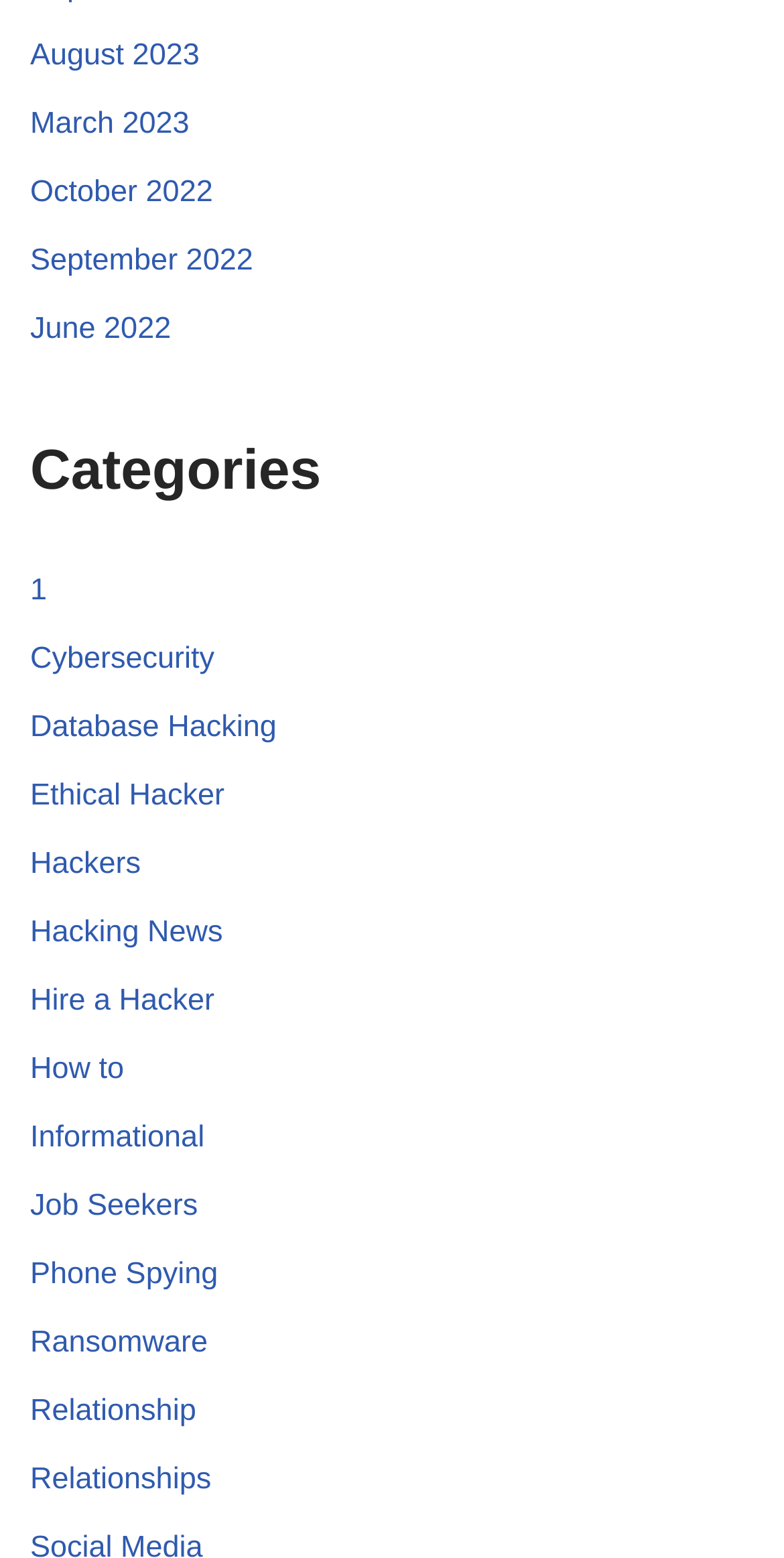Determine the bounding box coordinates of the clickable element necessary to fulfill the instruction: "Browse Categories". Provide the coordinates as four float numbers within the 0 to 1 range, i.e., [left, top, right, bottom].

[0.038, 0.279, 0.962, 0.326]